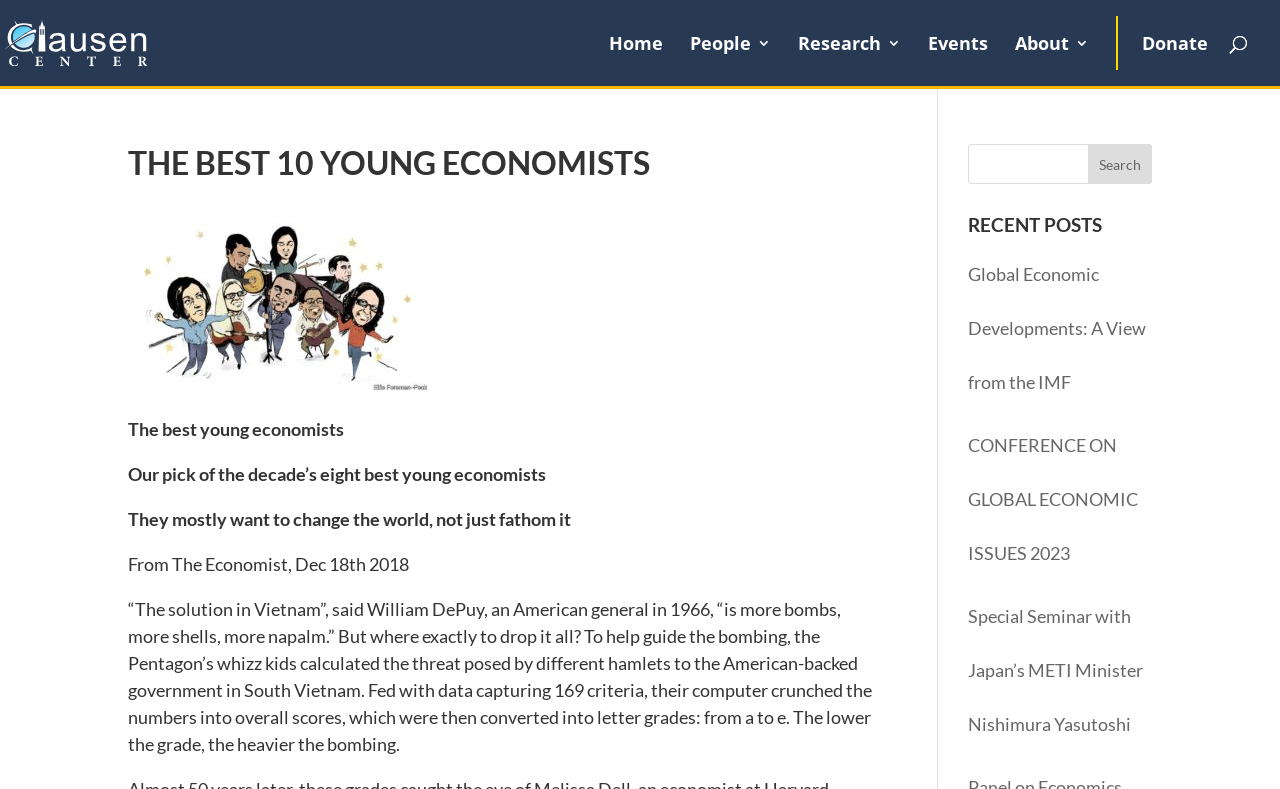What is the topic of the article?
Provide a fully detailed and comprehensive answer to the question.

The topic of the article can be inferred from the headings and text on the webpage. The main heading is 'THE BEST 10 YOUNG ECONOMISTS', and the text below it discusses the selection of young economists who want to change the world.